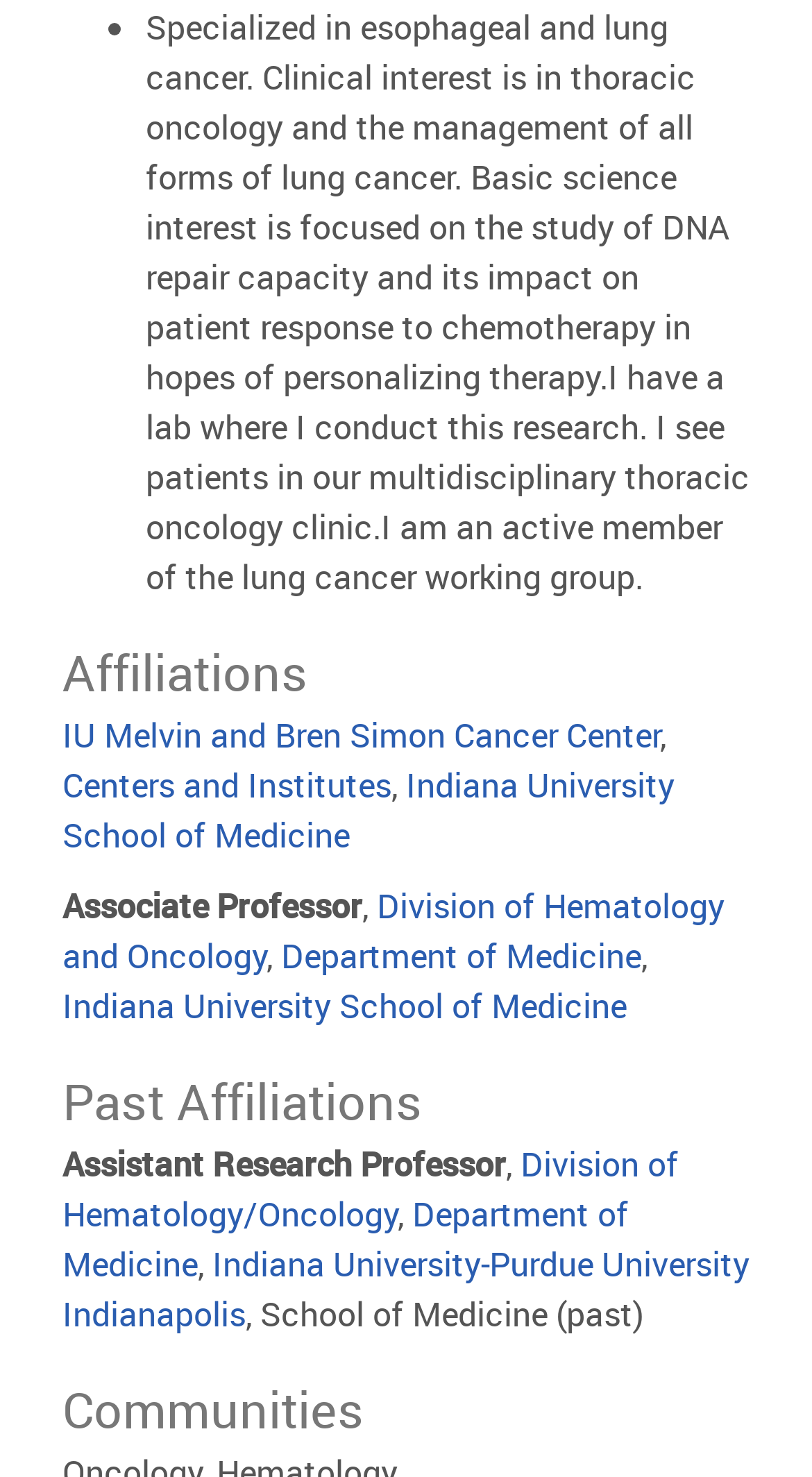Based on the description "Division of Hematology/Oncology", find the bounding box of the specified UI element.

[0.077, 0.498, 0.836, 0.562]